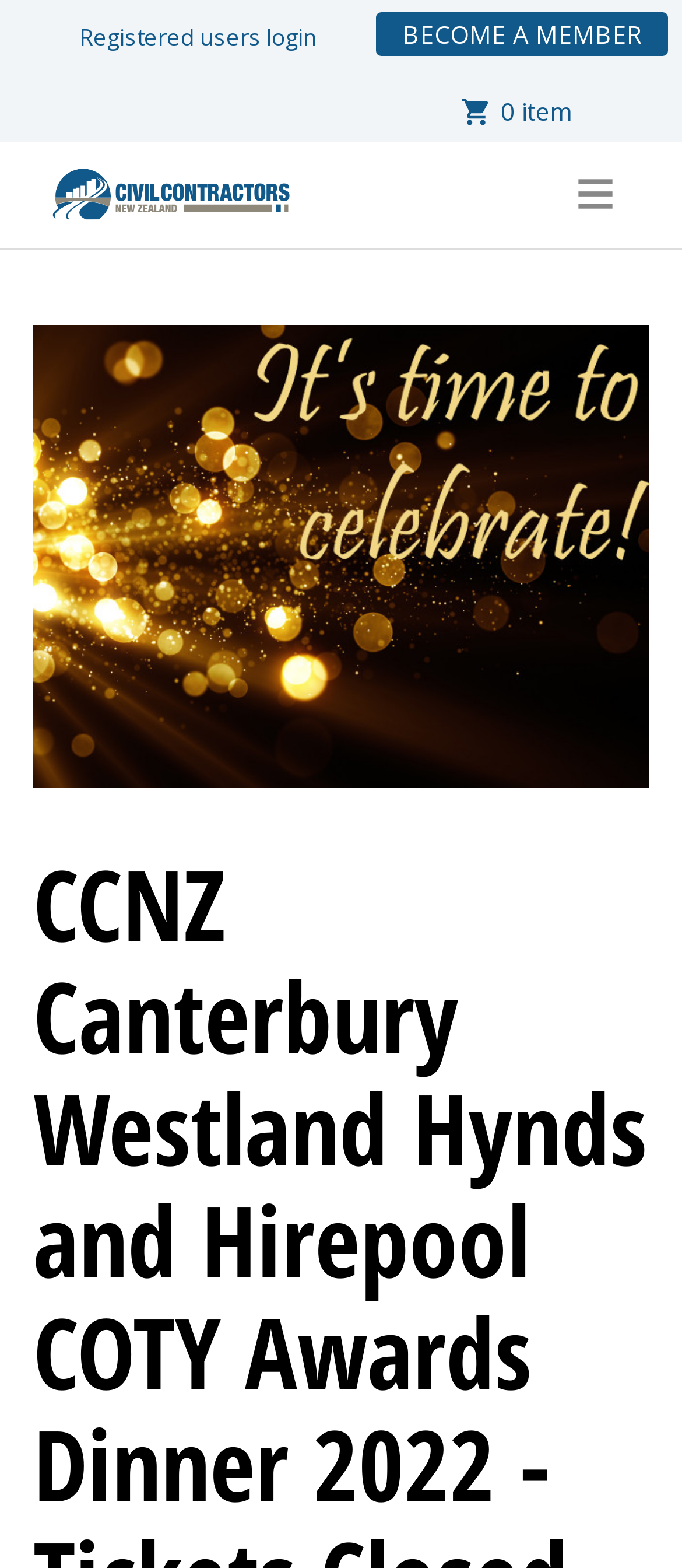What is the purpose of the checkbox below the password textbox?
Based on the image, respond with a single word or phrase.

Remember Me